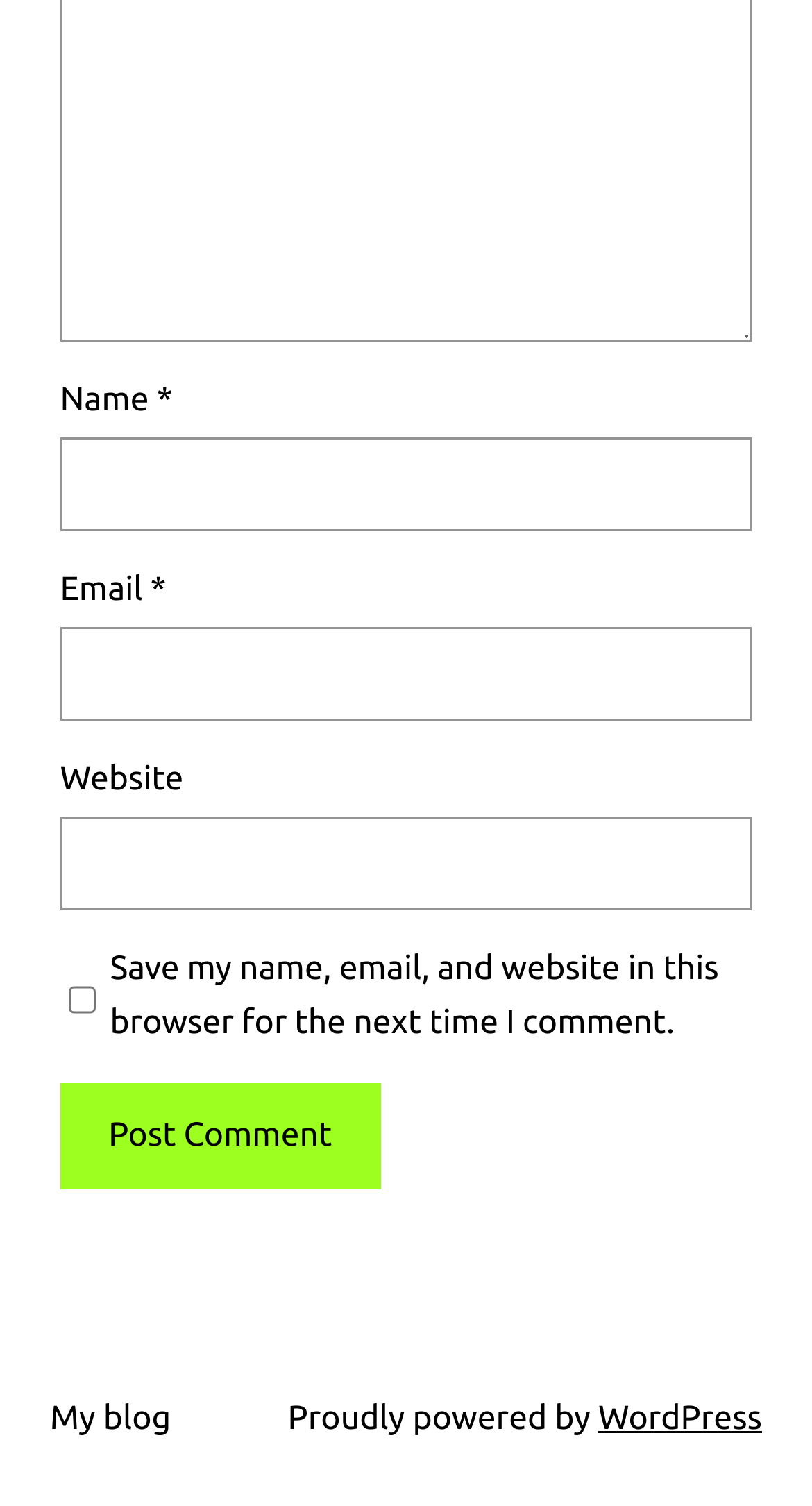Give a succinct answer to this question in a single word or phrase: 
What platform is powering the website?

WordPress